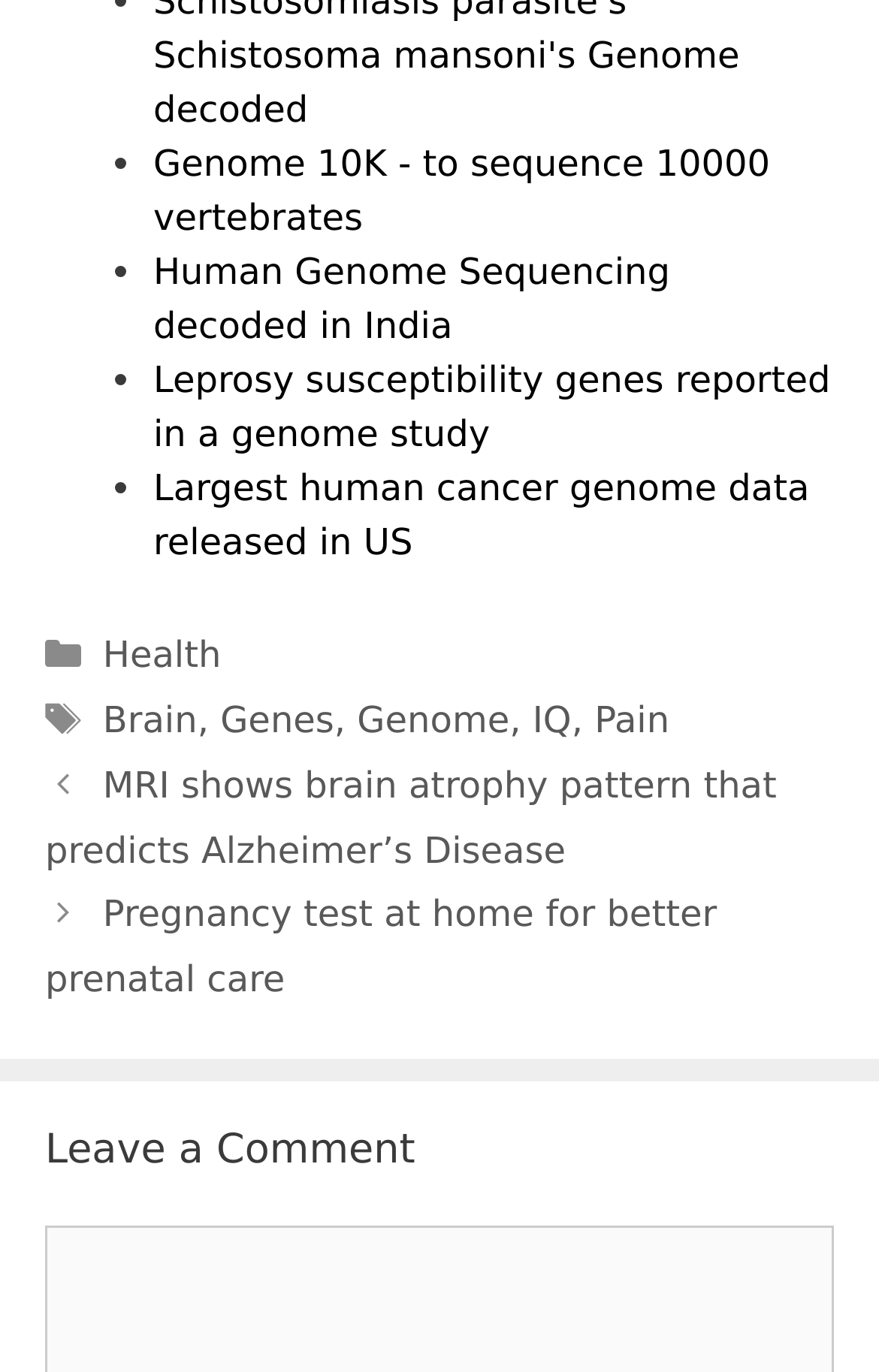Find the bounding box coordinates for the UI element that matches this description: "August 2023".

None